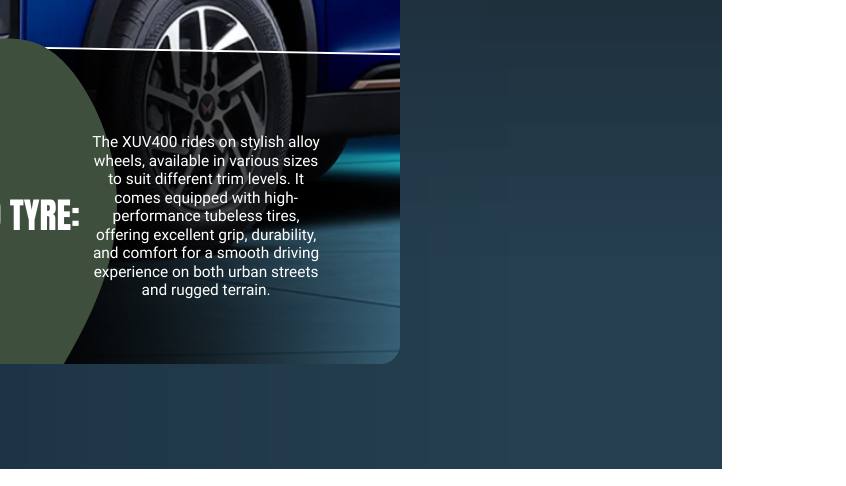Create a detailed narrative of what is happening in the image.

The image showcases a close-up view of the stylish alloy wheels of the XUV400, a model renowned for combining aesthetics and performance. Highlighted on the left side are the intricate designs of the wheels, underscoring their robust and modern appearance. The accompanying text emphasizes that the XUV400 is equipped with high-performance tubeless tires, which are available in various sizes to match different trim levels. This guarantees exceptional grip, durability, and comfort while driving, whether navigating urban streets or tackling rugged terrain. The title "WHEELS AND TYRE:" draws attention to this critical feature, celebrating the vehicle's blend of style and functionality.